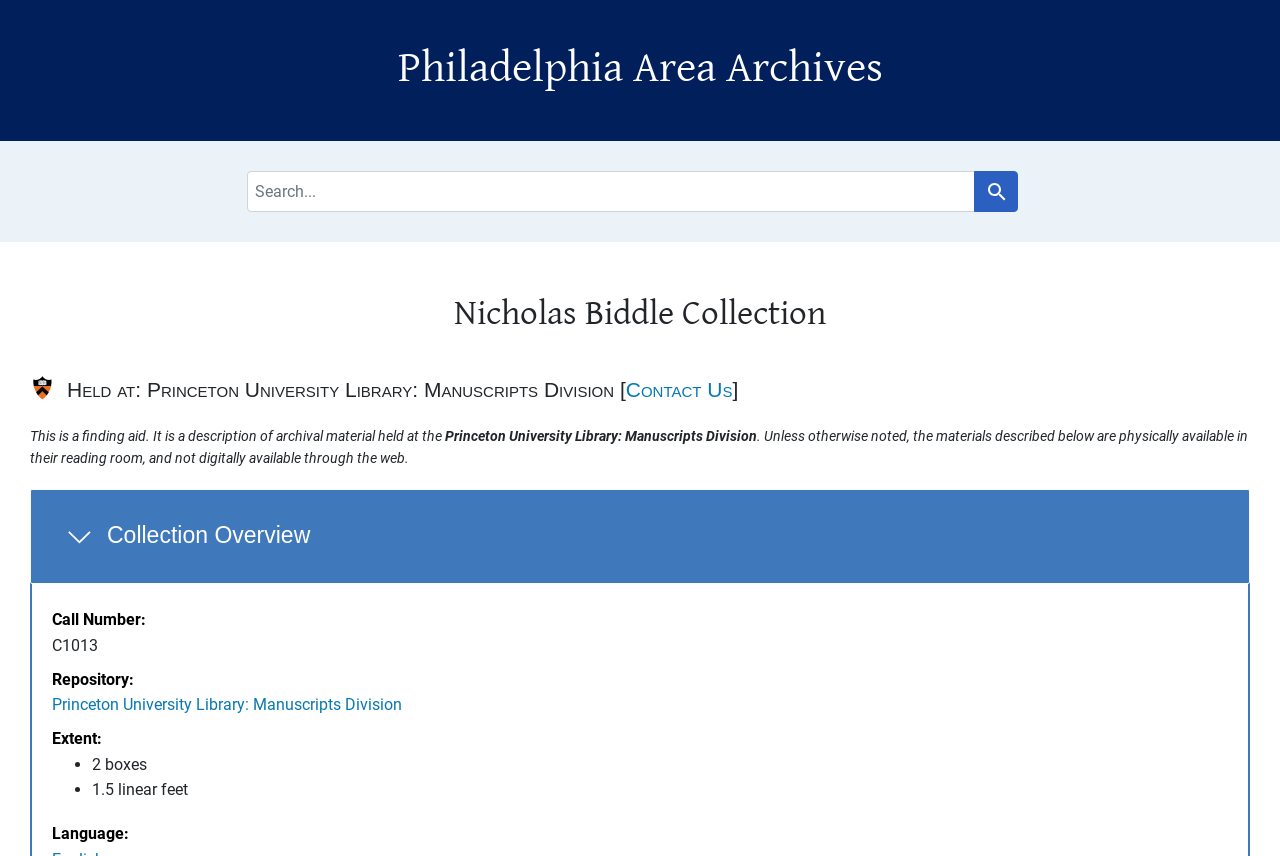Please identify the bounding box coordinates of the clickable element to fulfill the following instruction: "View Collection Overview". The coordinates should be four float numbers between 0 and 1, i.e., [left, top, right, bottom].

[0.023, 0.572, 0.977, 0.682]